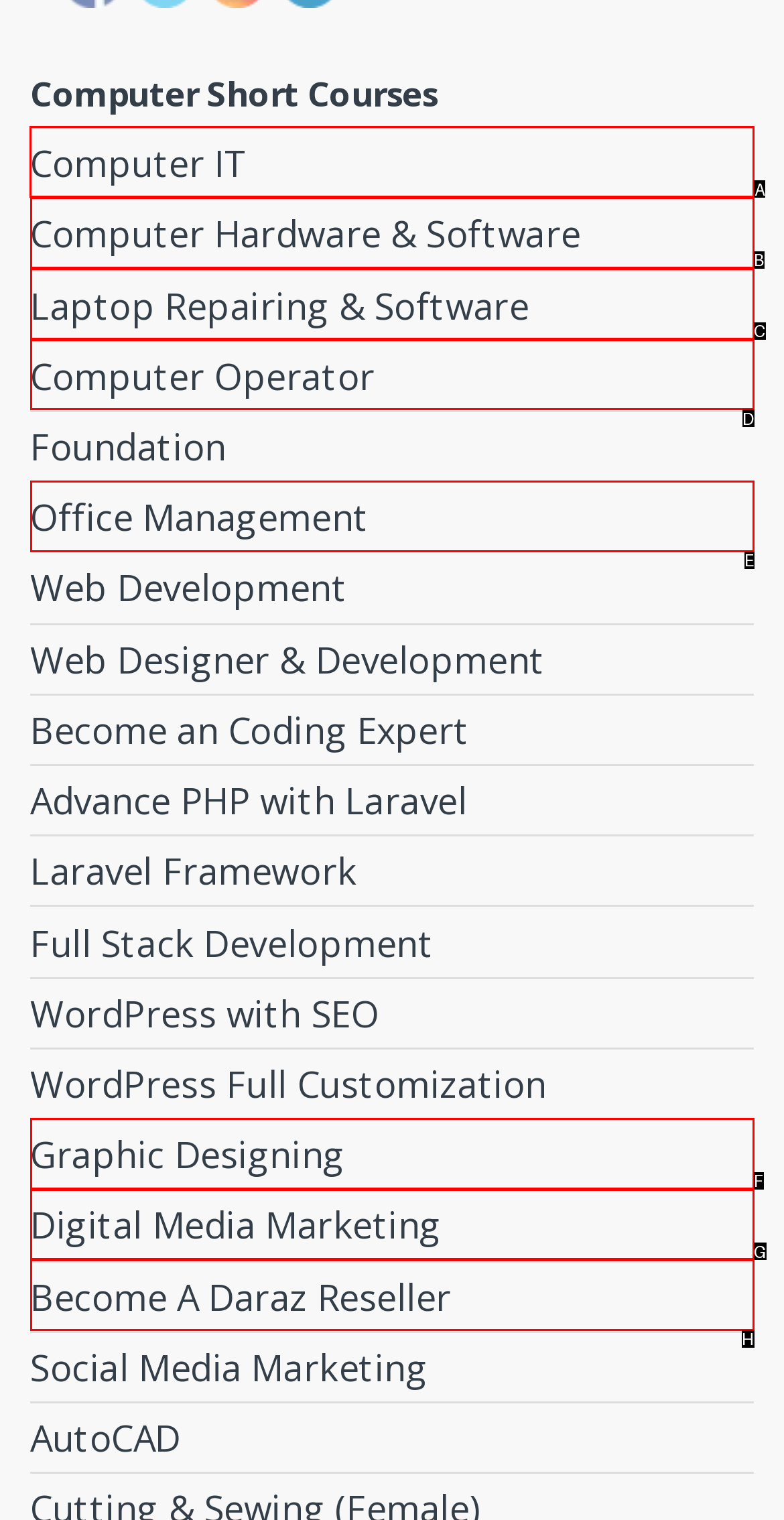Which option should I select to accomplish the task: Click on Computer IT? Respond with the corresponding letter from the given choices.

A